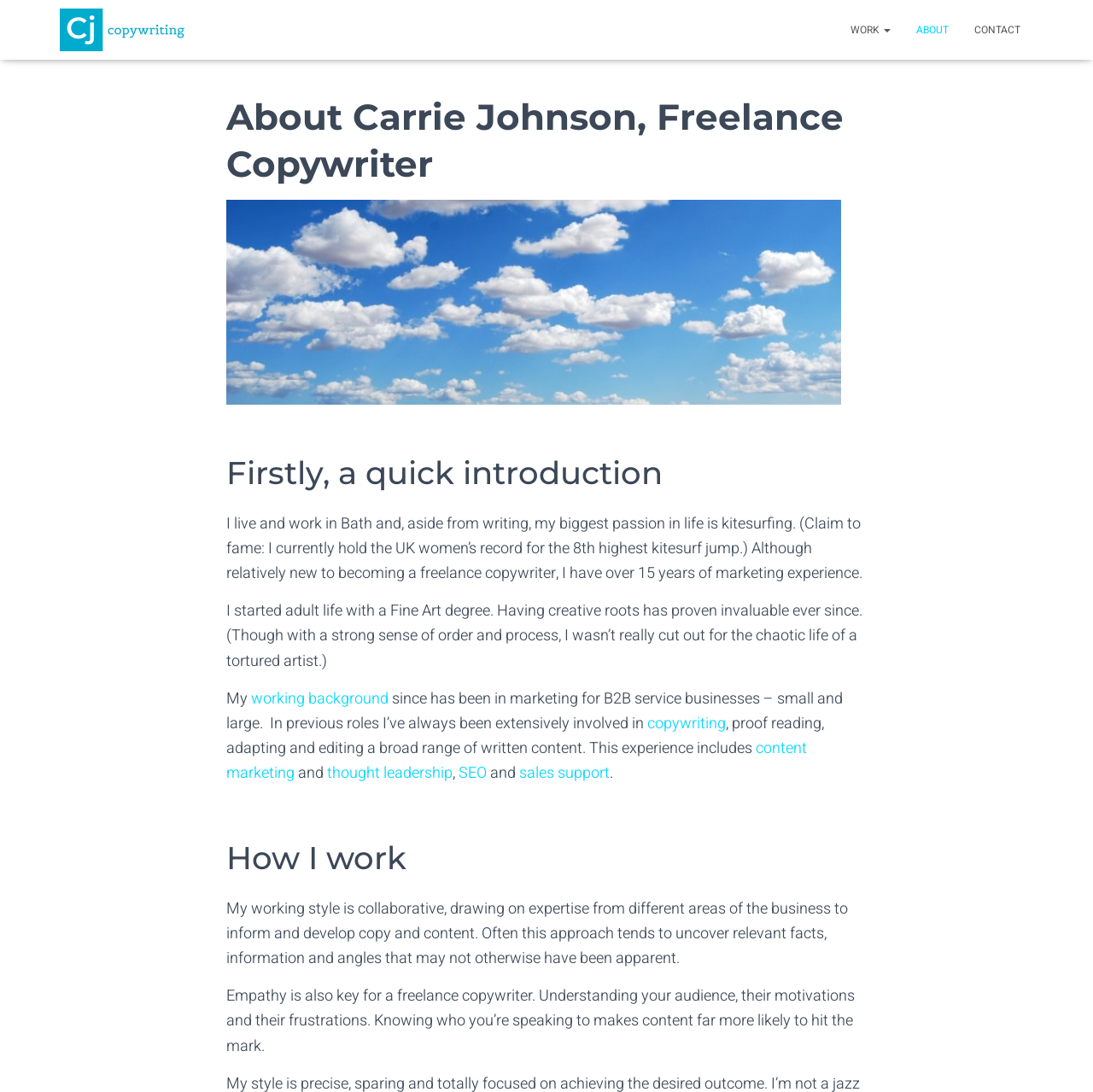Given the element description About, predict the bounding box coordinates for the UI element in the webpage screenshot. The format should be (top-left x, top-left y, bottom-right x, bottom-right y), and the values should be between 0 and 1.

[0.827, 0.008, 0.88, 0.047]